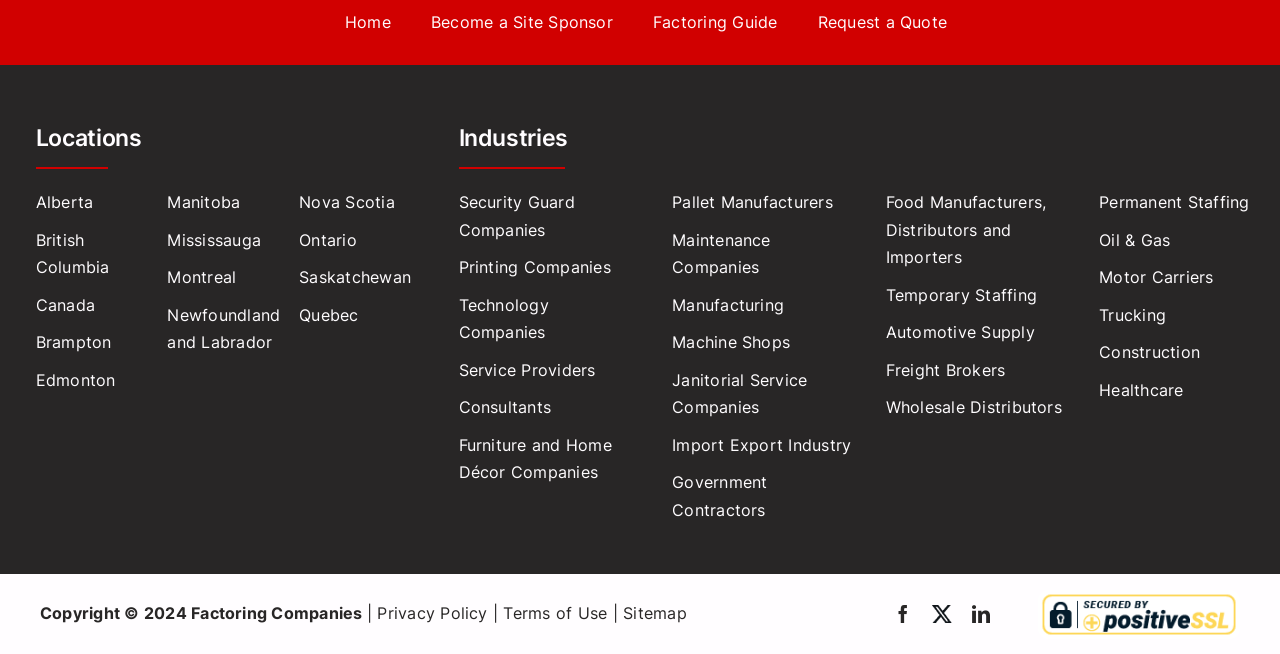What is the last industry listed?
Please provide a single word or phrase in response based on the screenshot.

Wholesale Distributors